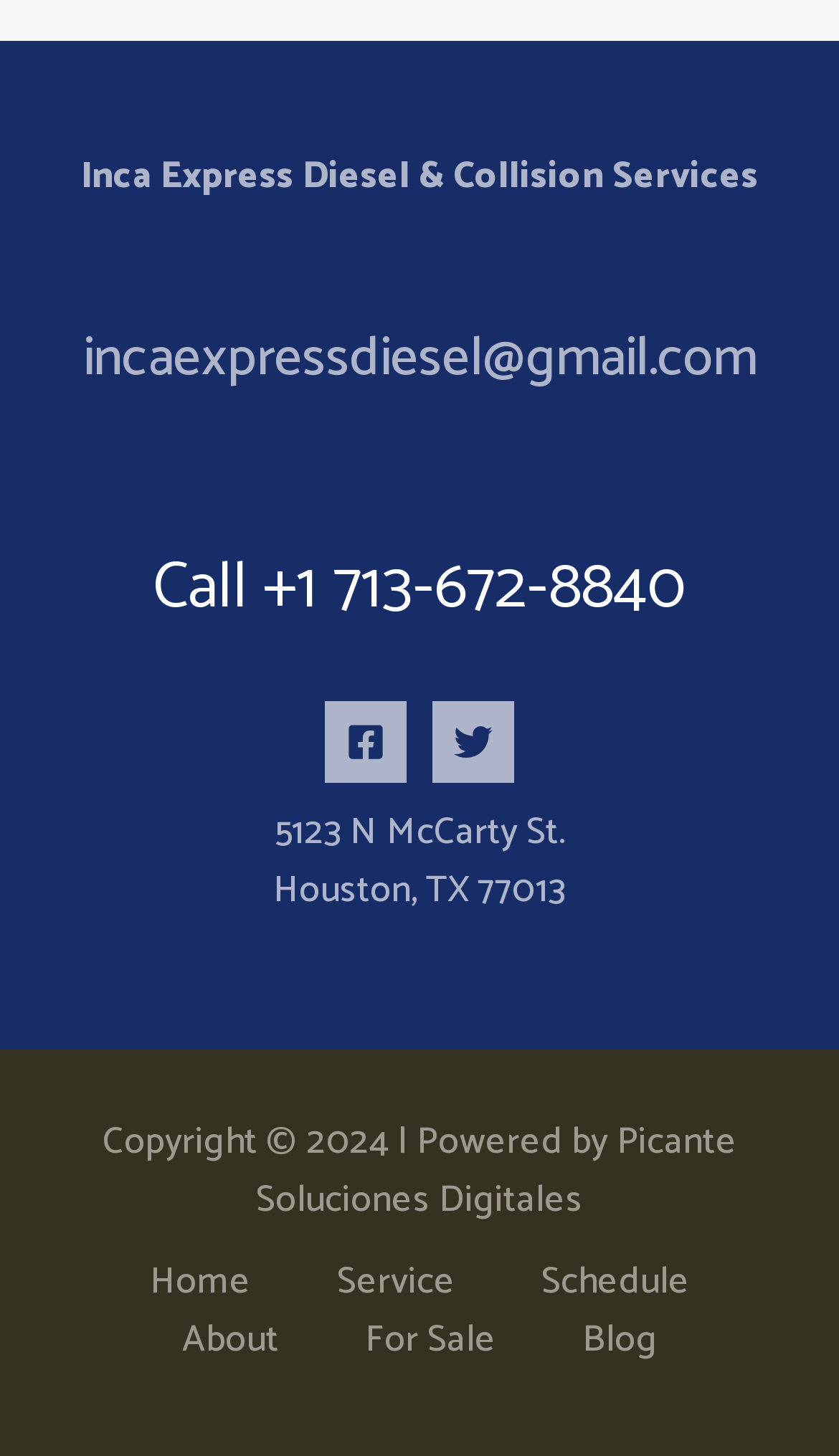What is the name of the company?
Can you offer a detailed and complete answer to this question?

I found the company's name in the footer section, specifically in the 'Footer Widget 1' section, where it is written as 'Inca Express Diesel & Collision Services'.